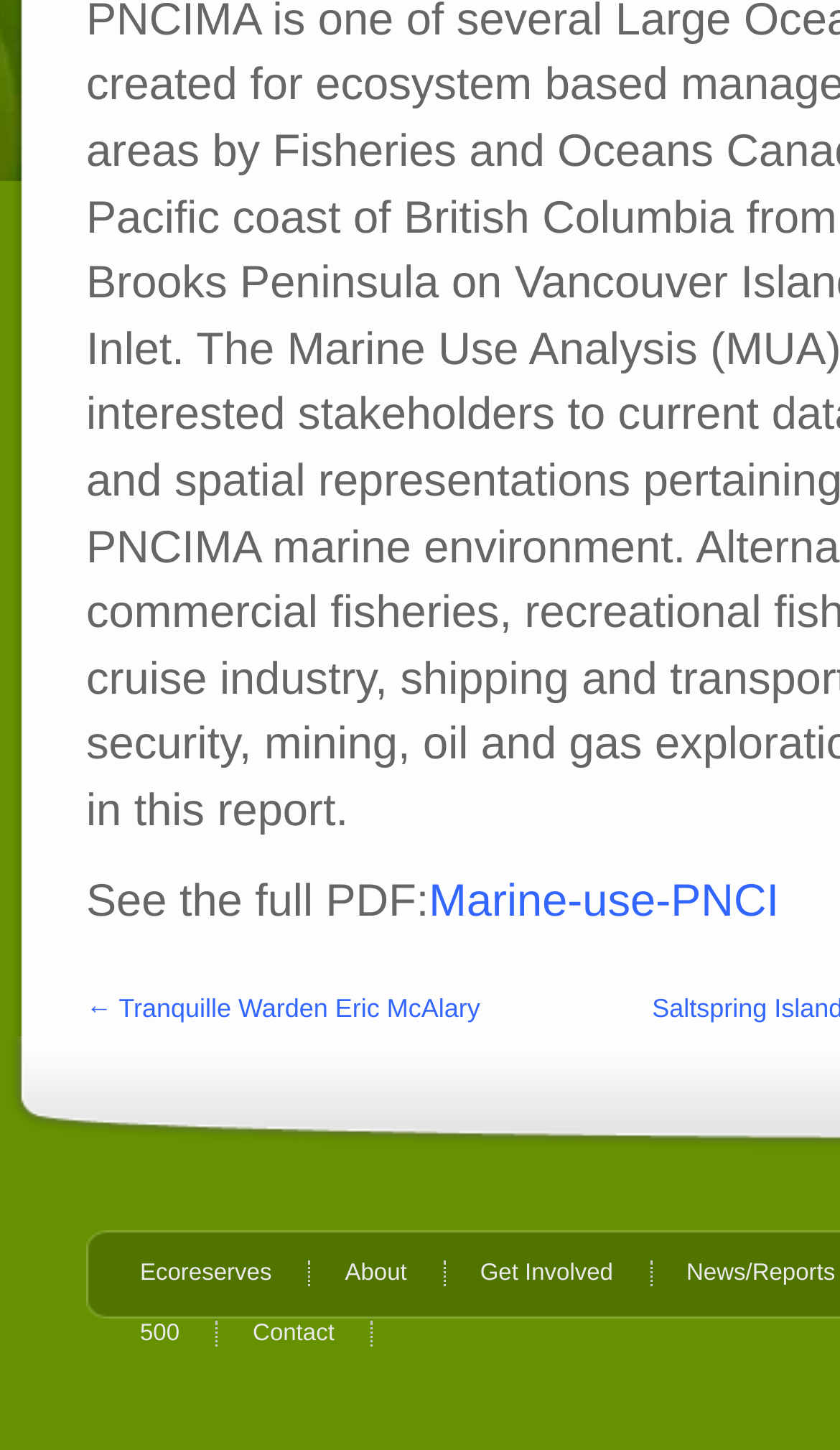Based on the element description: "Get Involved", identify the UI element and provide its bounding box coordinates. Use four float numbers between 0 and 1, [left, top, right, bottom].

[0.572, 0.869, 0.776, 0.887]